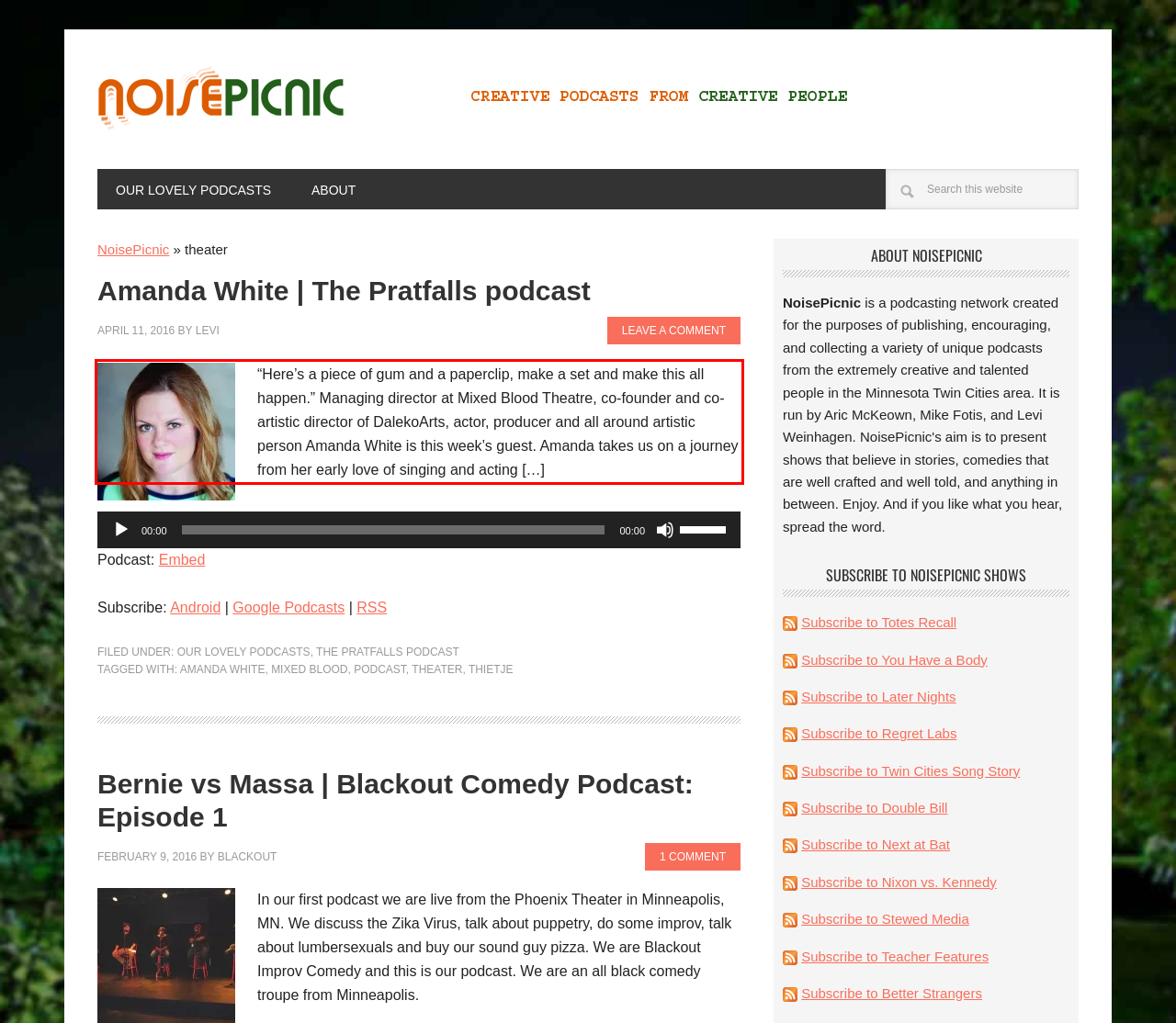Identify and transcribe the text content enclosed by the red bounding box in the given screenshot.

“Here’s a piece of gum and a paperclip, make a set and make this all happen.” Managing director at Mixed Blood Theatre, co-founder and co-artistic director of DalekoArts, actor, producer and all around artistic person Amanda White is this week’s guest. Amanda takes us on a journey from her early love of singing and acting […]